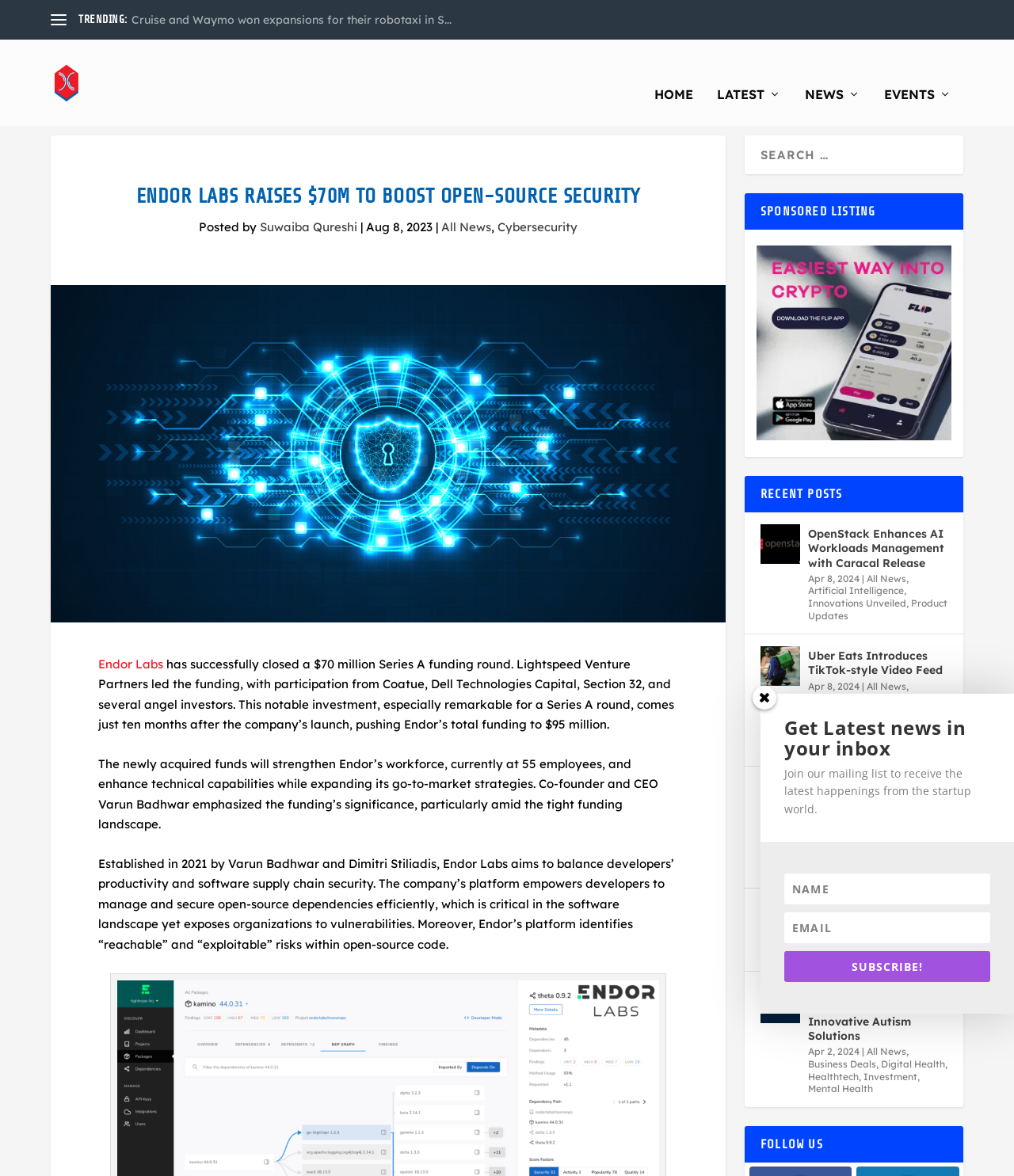Kindly provide the bounding box coordinates of the section you need to click on to fulfill the given instruction: "search for something".

[0.734, 0.135, 0.95, 0.168]